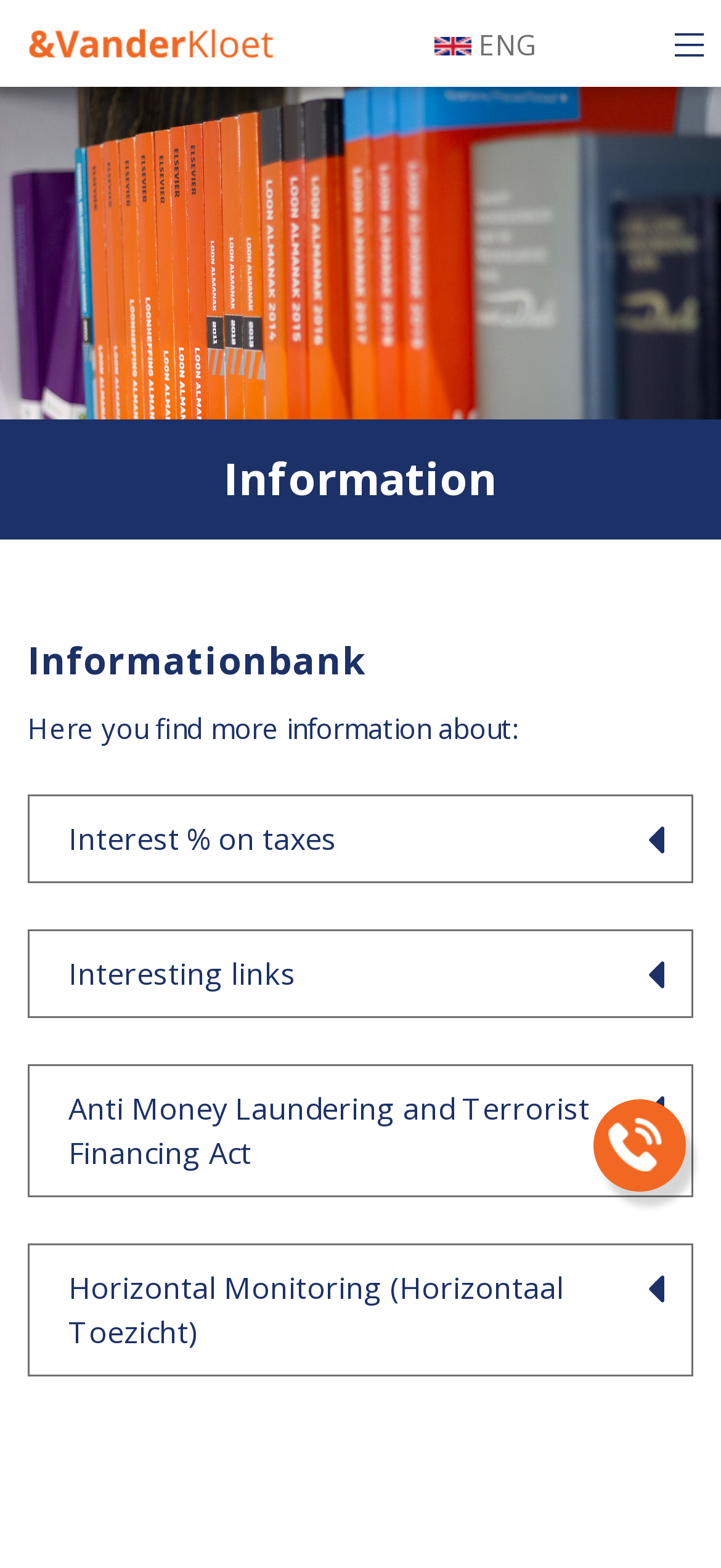Use a single word or phrase to answer the question: Is there a search function on the page?

No